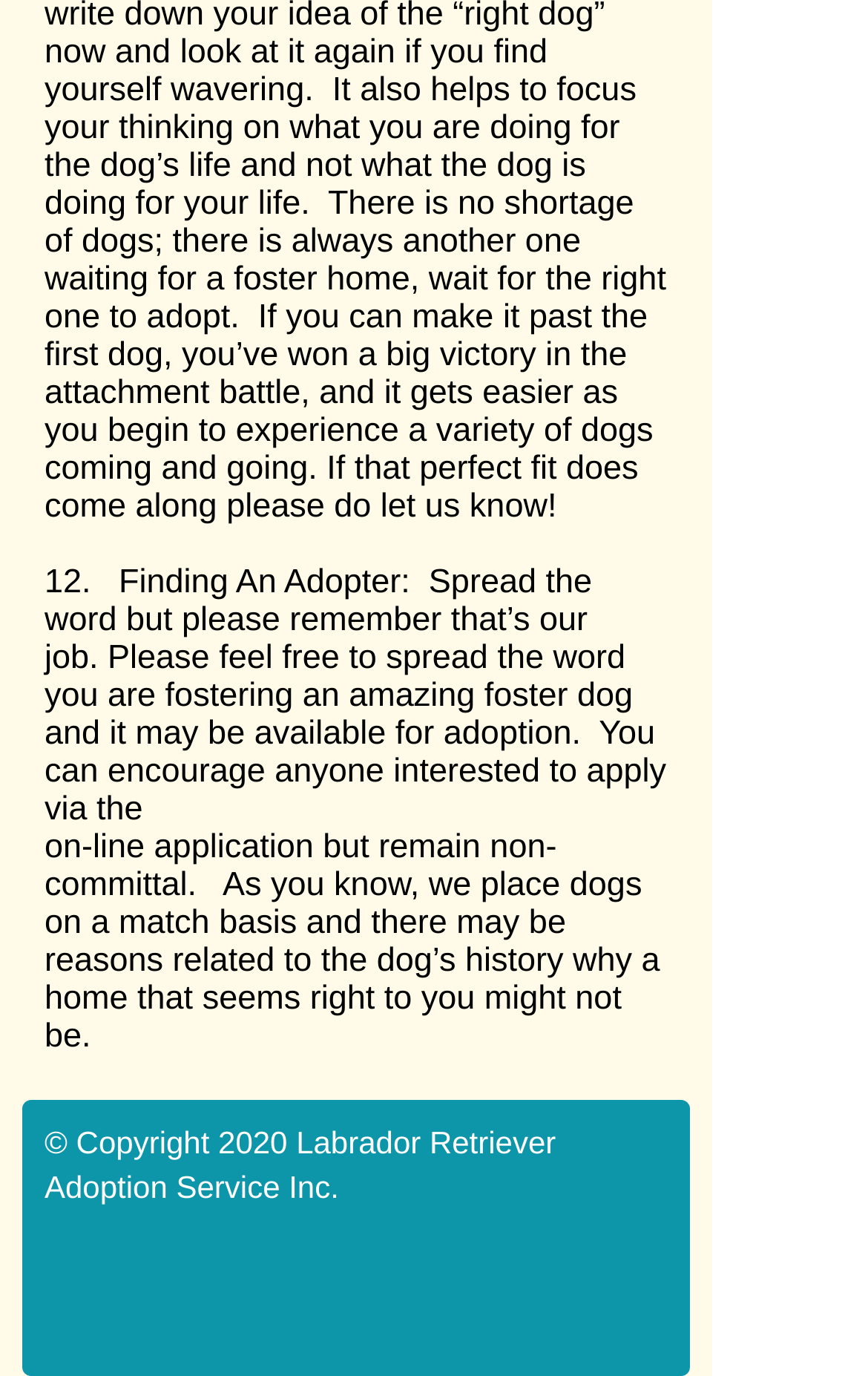Determine the bounding box for the described HTML element: "aria-label="Instagram Social Icon"". Ensure the coordinates are four float numbers between 0 and 1 in the format [left, top, right, bottom].

[0.328, 0.895, 0.418, 0.952]